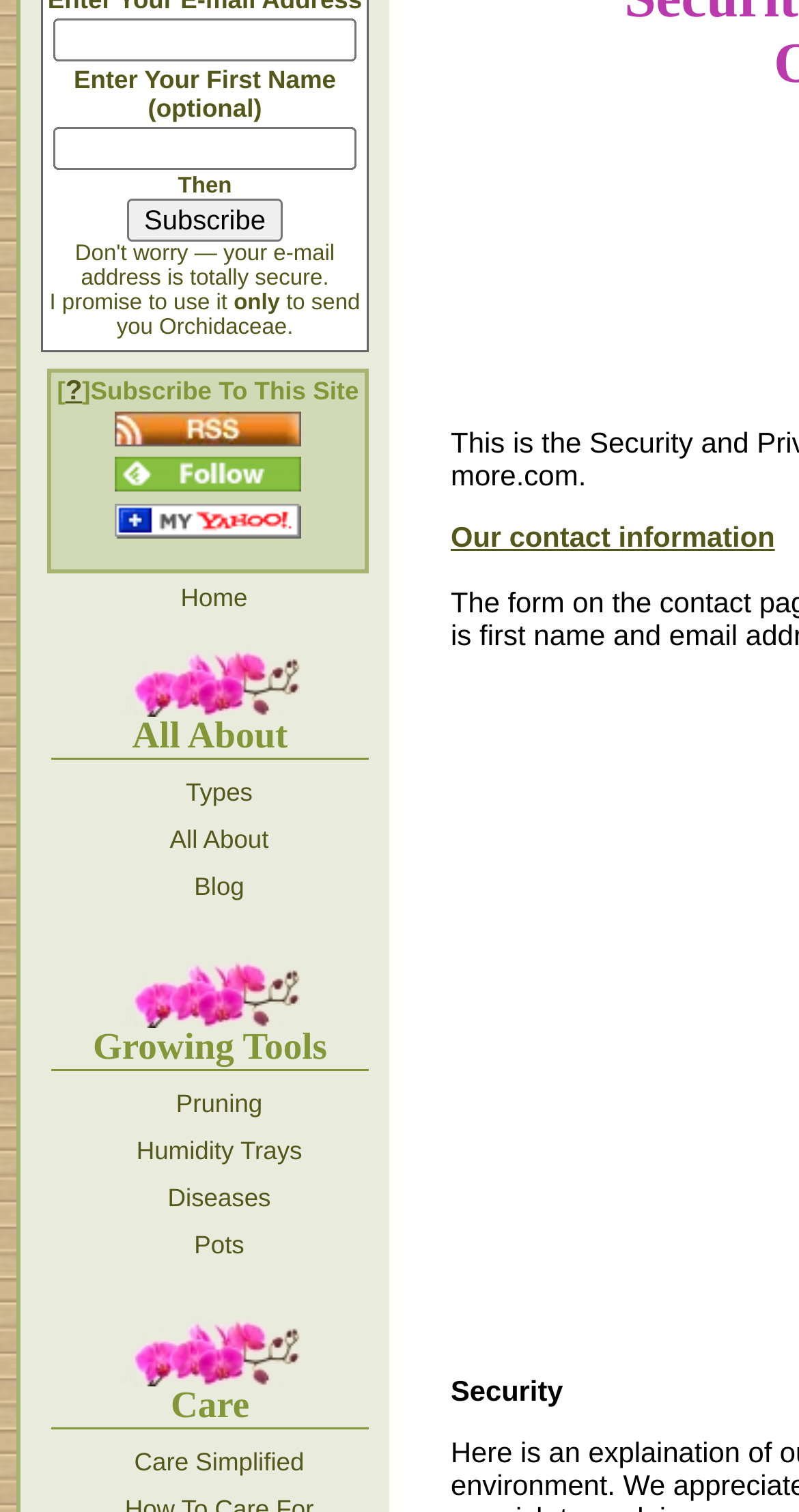Identify the bounding box for the element characterized by the following description: "Our contact information".

[0.564, 0.343, 0.97, 0.365]